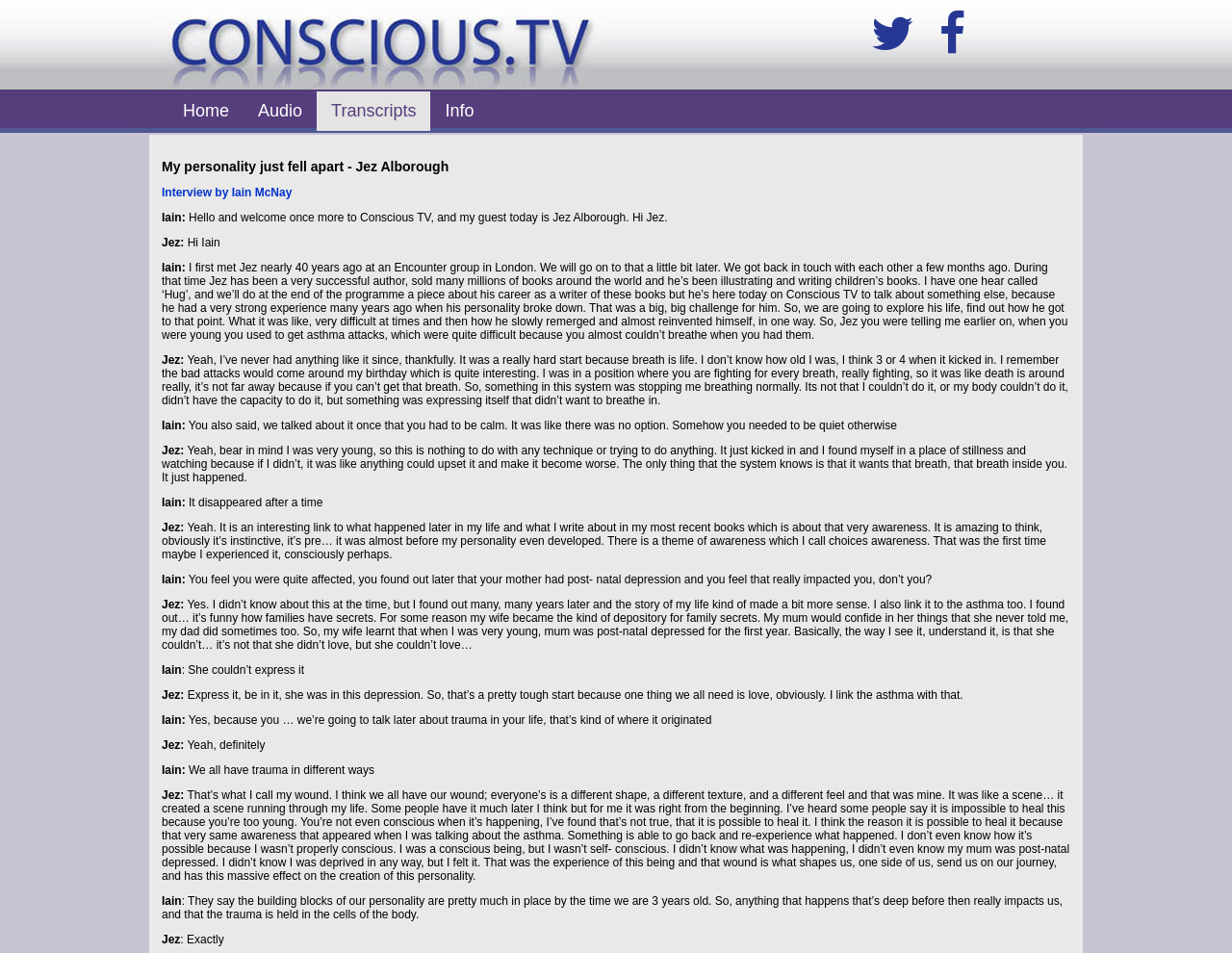Offer a meticulous description of the webpage's structure and content.

The webpage is about Conscious TV, a UK and web-based TV channel focused on Consciousness, Non-Duality, and Spirituality. At the top-left corner, there are three small icons, represented by '\uf099' and '\uf09a', which are likely social media links. Next to these icons, there is a prominent link to the ConsciousTV home page, accompanied by a logo image. 

Below these elements, there is a navigation menu with four links: 'Home', 'Audio', 'Transcripts', and 'Info', arranged horizontally from left to right. 

The main content area is occupied by a layout table, which takes up most of the page's width and a significant portion of its height. The title of the page, 'My personality just fell apart - Jez Alborough', suggests that the main content might be related to an interview or a video featuring Jez Alborough.